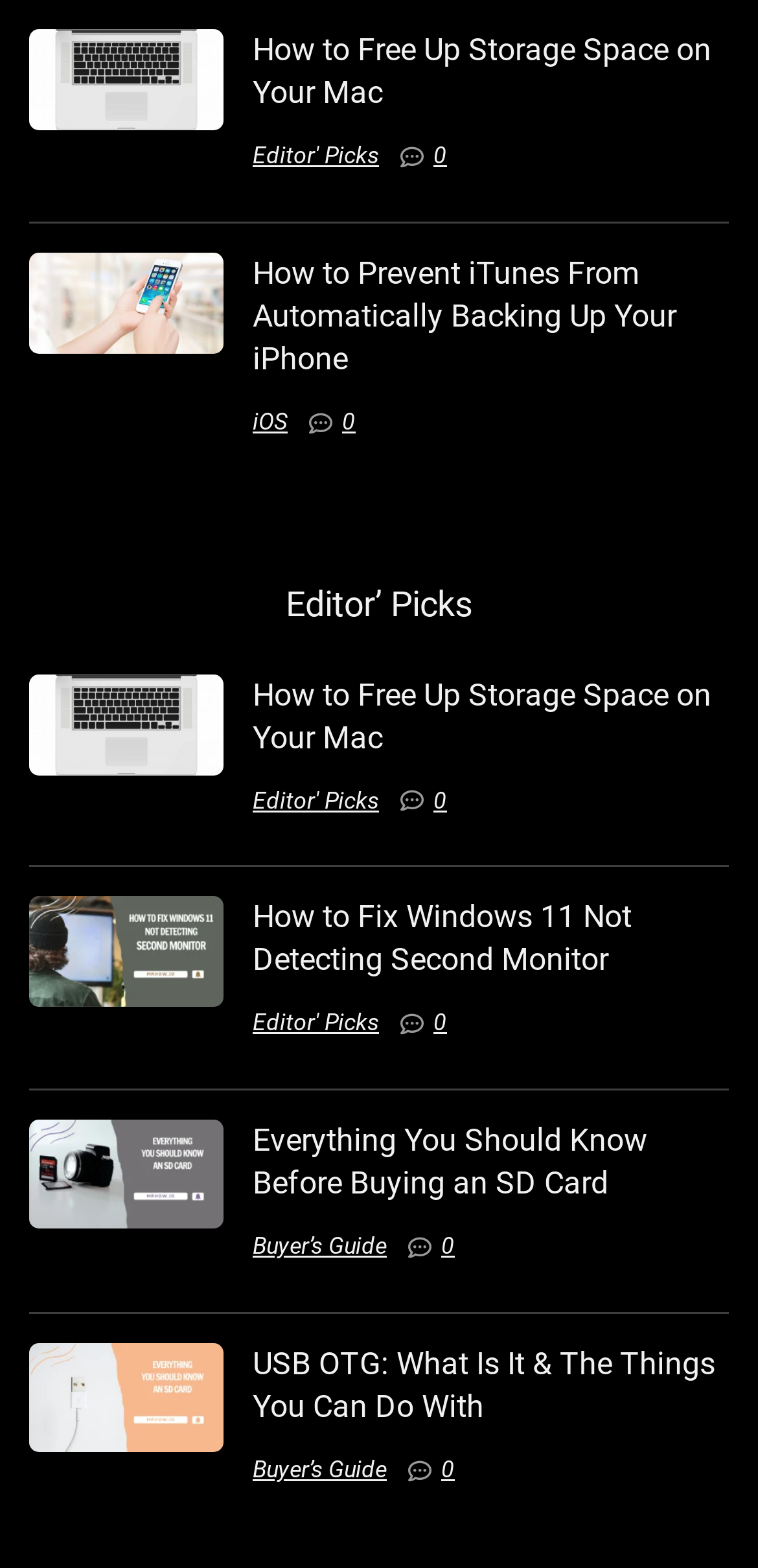Respond with a single word or short phrase to the following question: 
What is the topic of the last article?

USB OTG